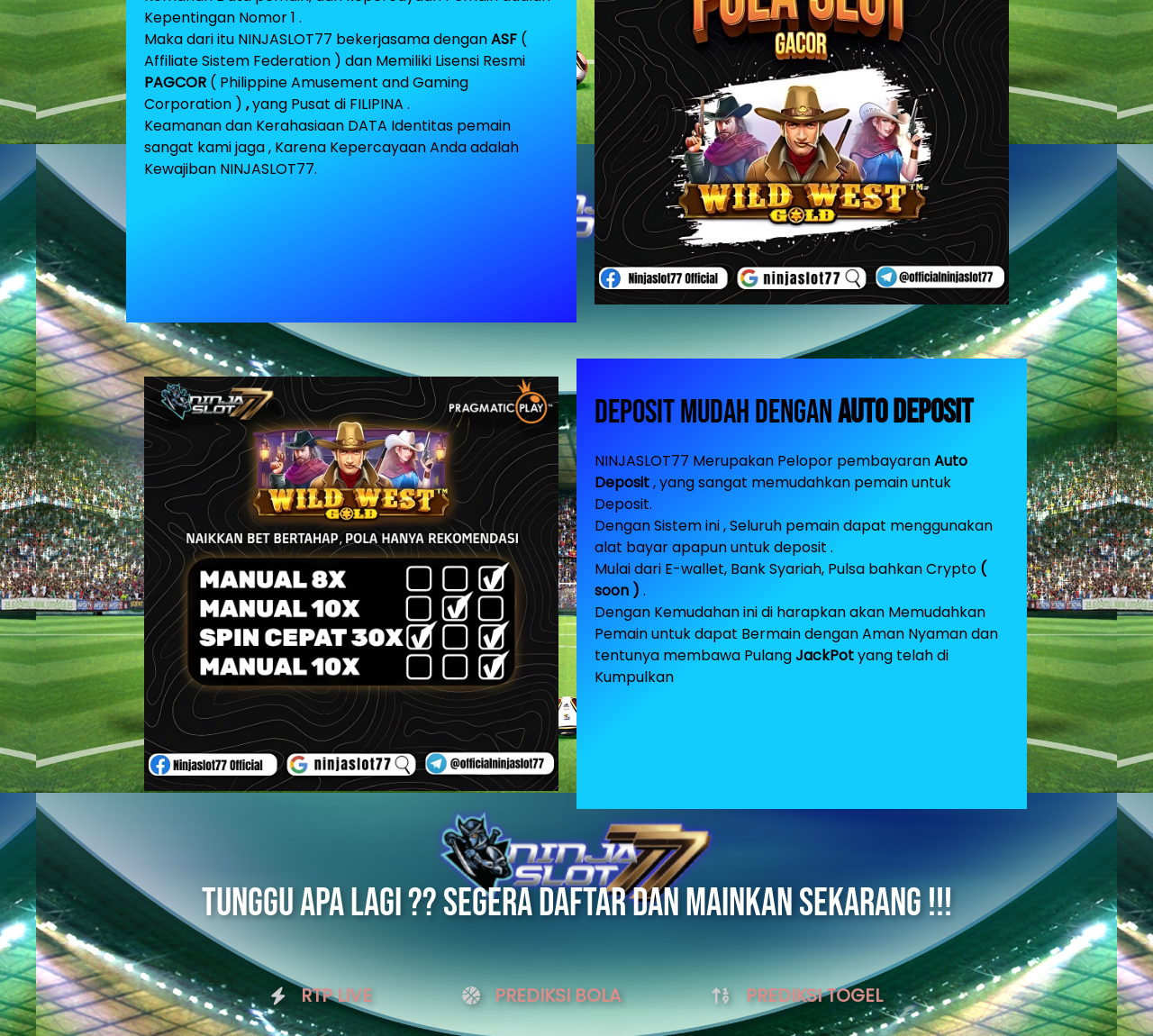Can you look at the image and give a comprehensive answer to the question:
What is the name of the corporation that issued the license?

The answer can be found in the static text element that says 'PAGCOR ( Philippine Amusement and Gaming Corporation )'. This indicates that PAGCOR is the corporation that issued the license.